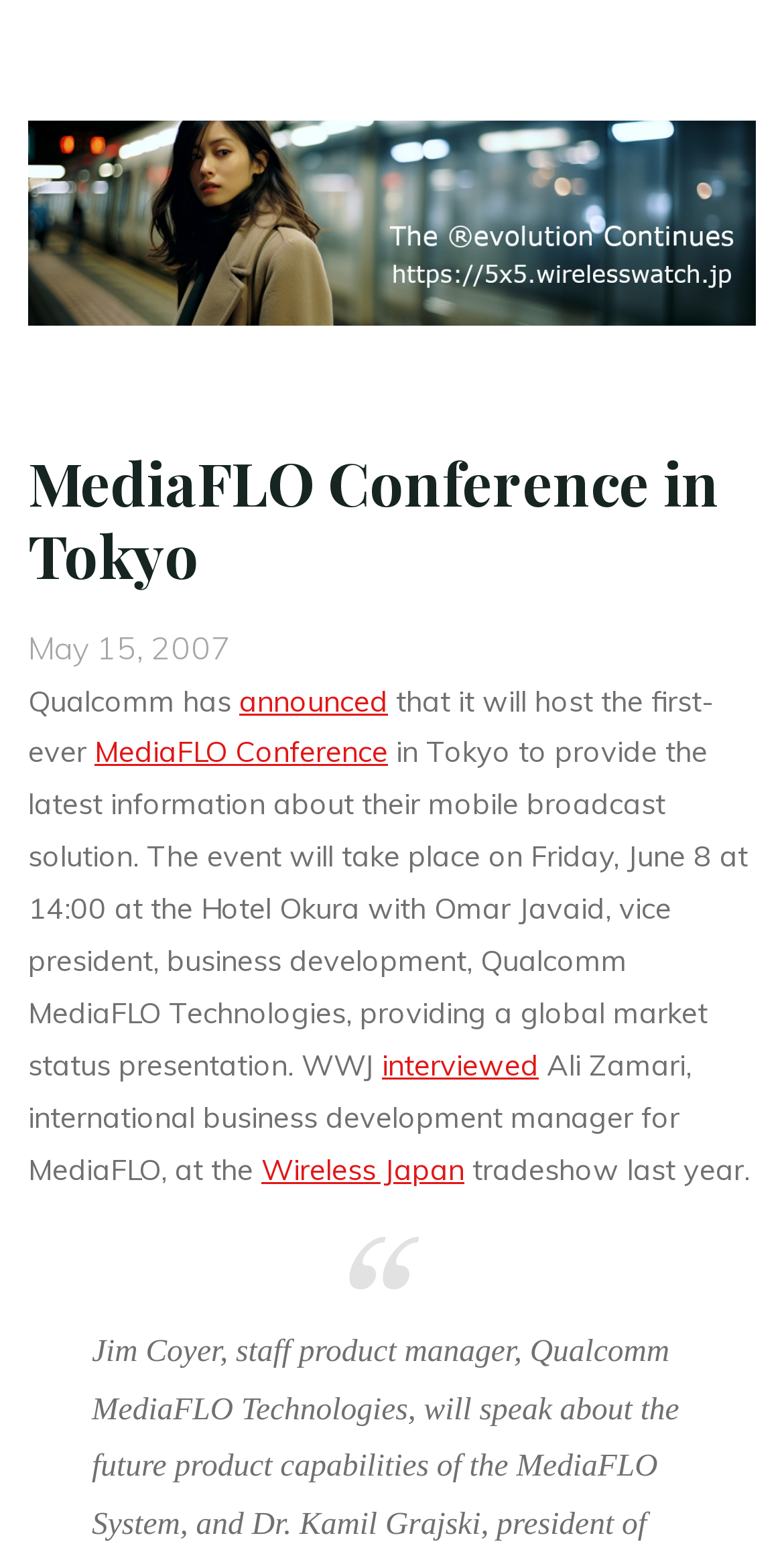Please answer the following query using a single word or phrase: 
Who was interviewed at the Wireless Japan tradeshow?

Ali Zamari